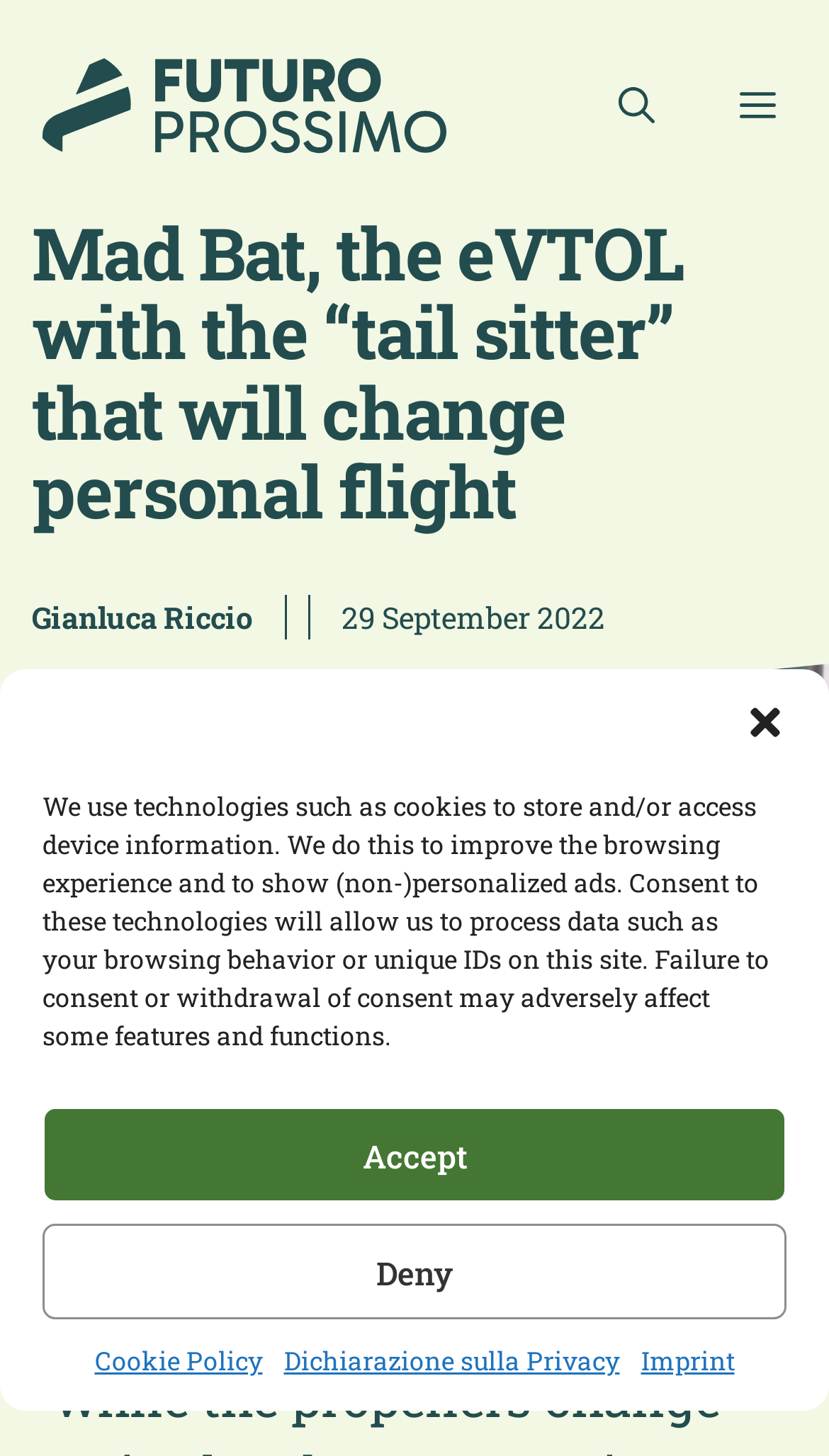Identify the bounding box coordinates for the region to click in order to carry out this instruction: "Read the Transportation article". Provide the coordinates using four float numbers between 0 and 1, formatted as [left, top, right, bottom].

[0.123, 0.77, 0.418, 0.801]